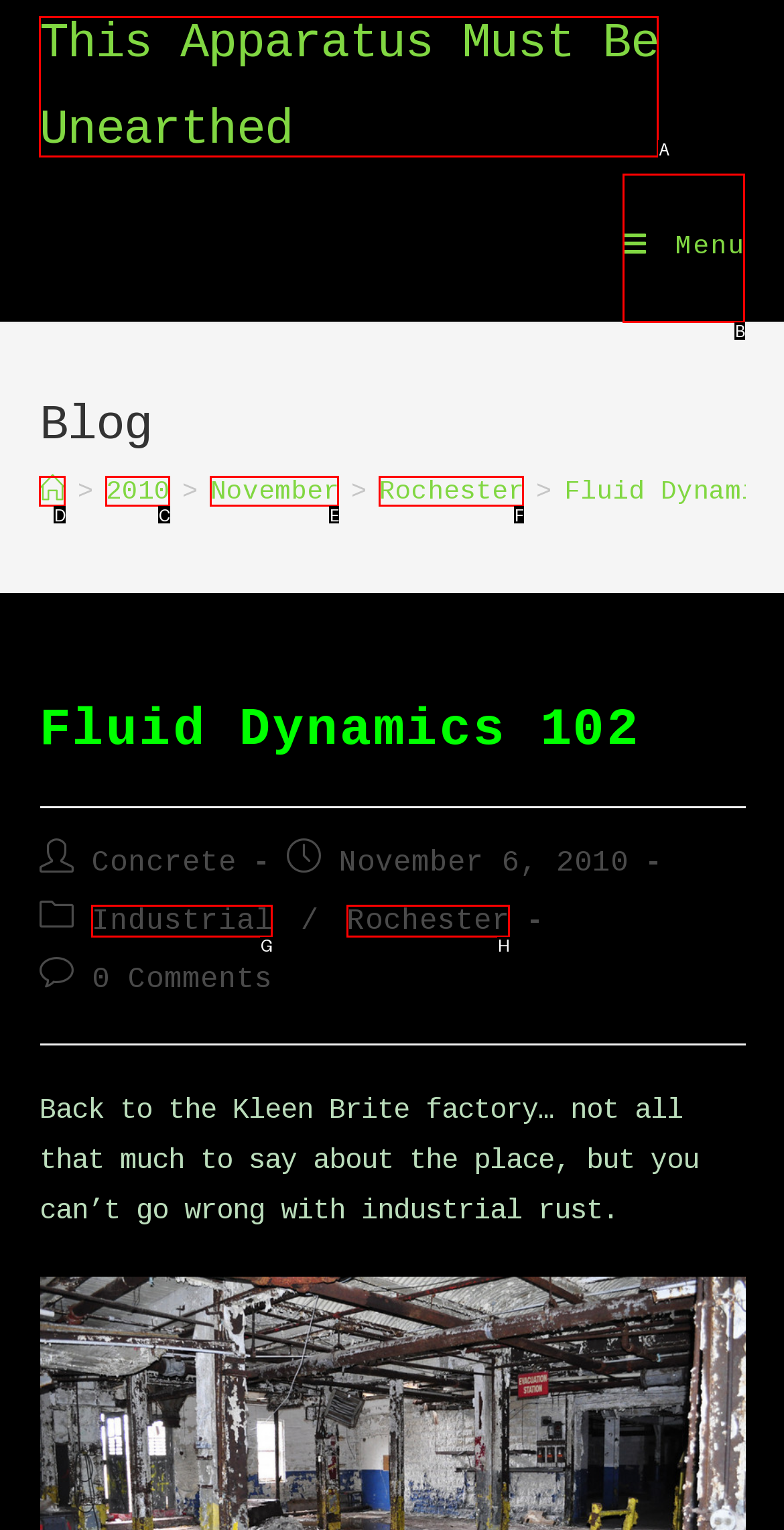Which UI element should be clicked to perform the following task: Click the '2010' link? Answer with the corresponding letter from the choices.

C